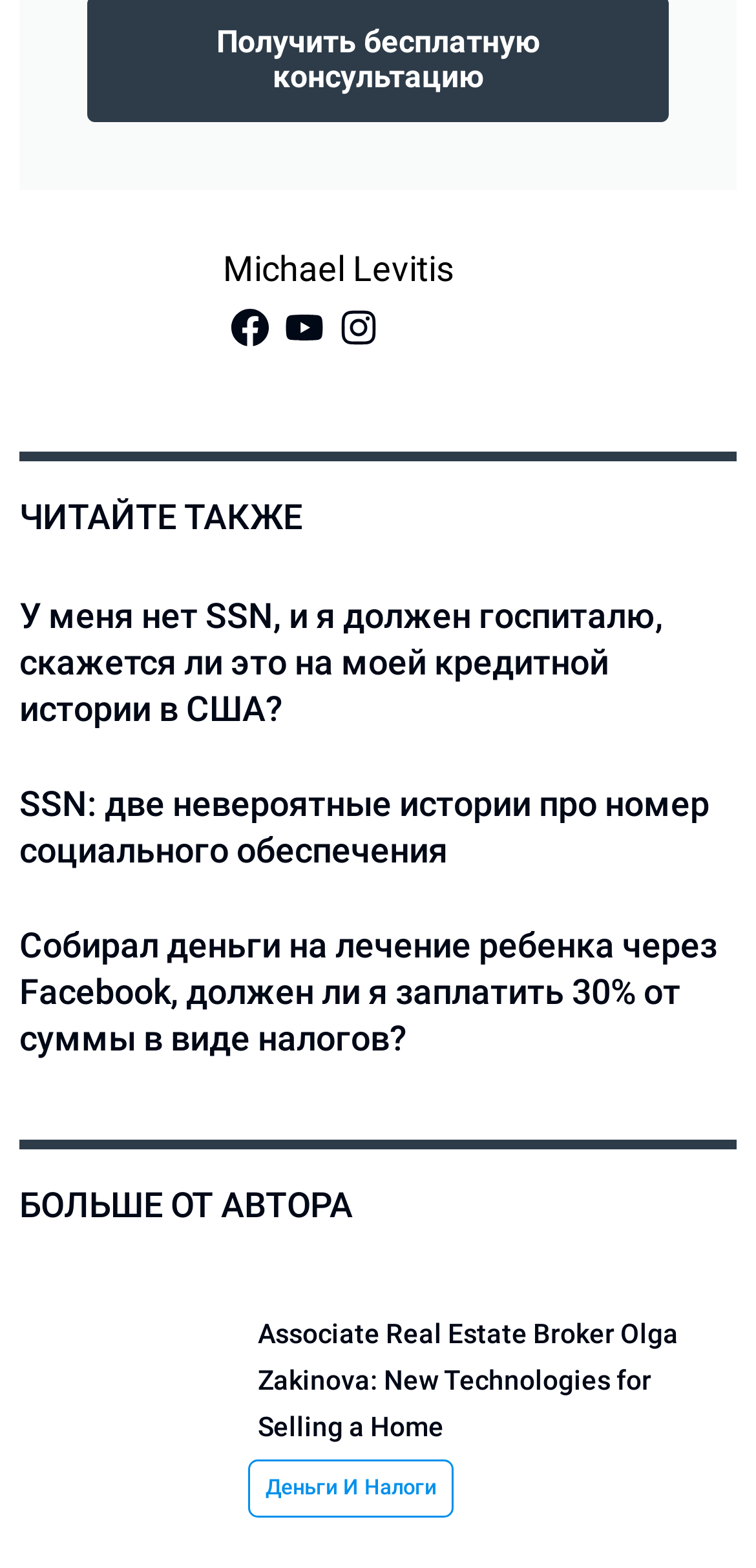Using the element description: "Wartime histories", determine the bounding box coordinates for the specified UI element. The coordinates should be four float numbers between 0 and 1, [left, top, right, bottom].

None